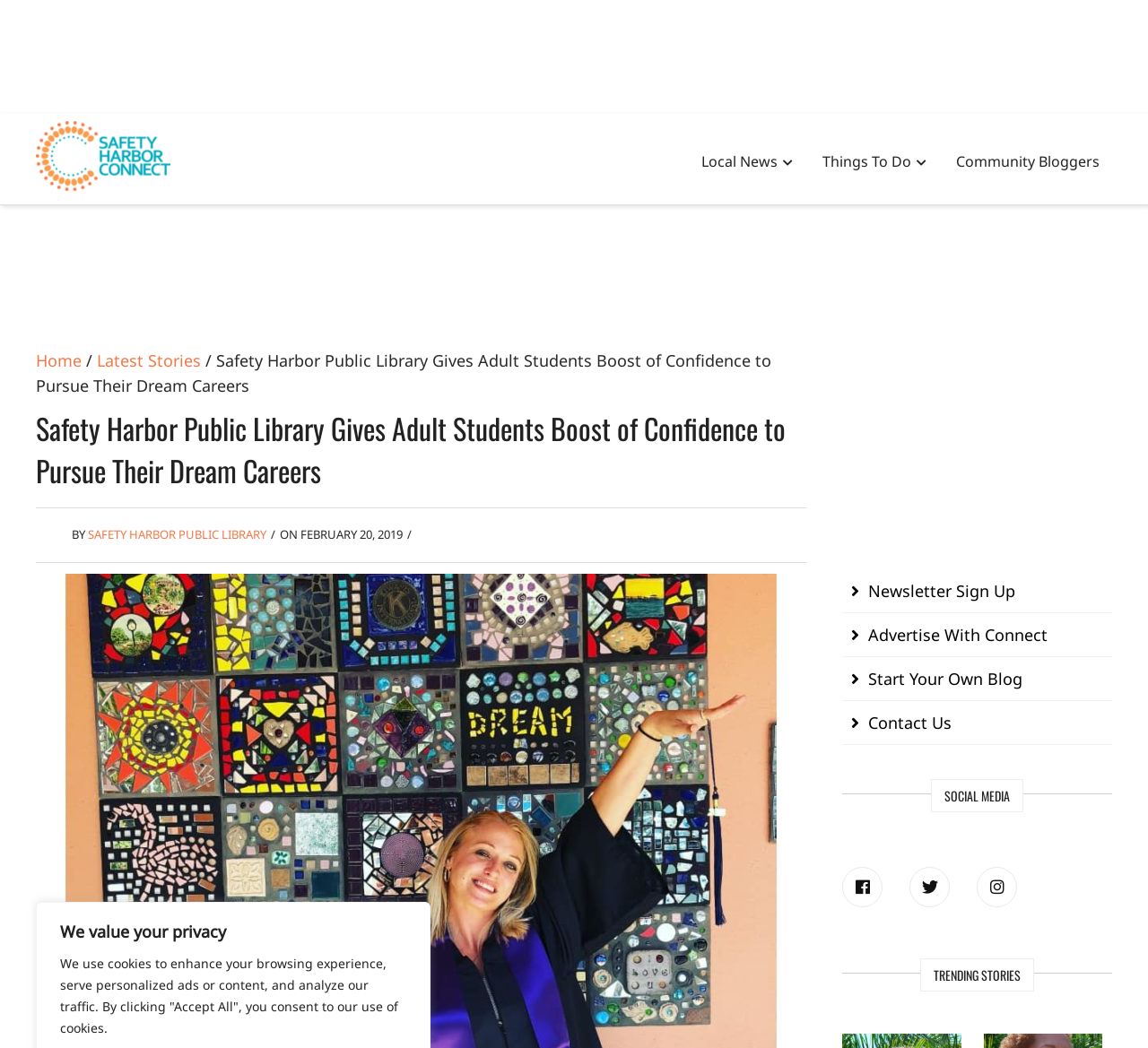What is the date mentioned in the article?
Based on the image, give a one-word or short phrase answer.

February 20, 2019